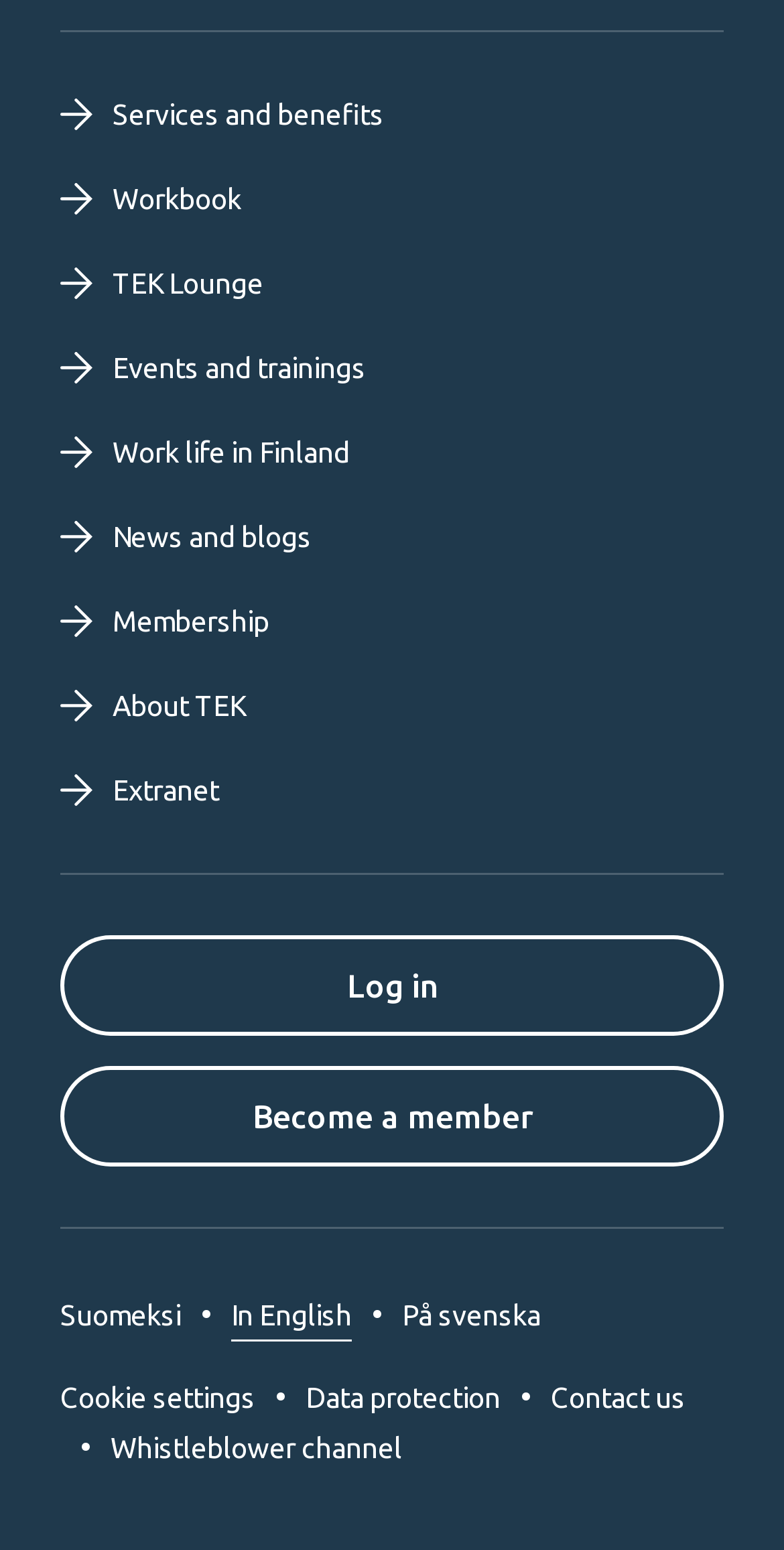Use a single word or phrase to answer this question: 
How many links are there in the secondary menu?

1